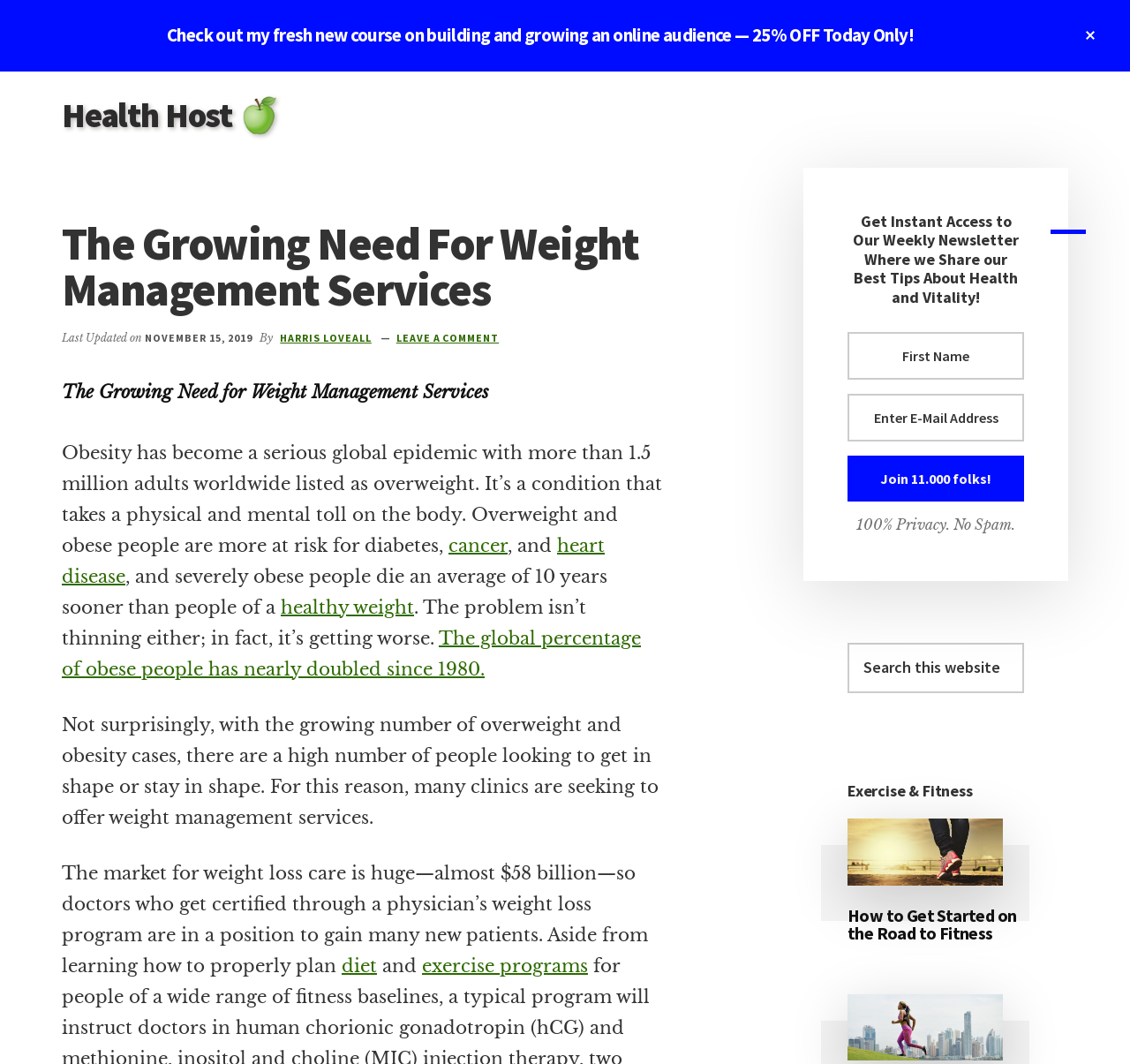Pinpoint the bounding box coordinates of the clickable area needed to execute the instruction: "Close the top banner". The coordinates should be specified as four float numbers between 0 and 1, i.e., [left, top, right, bottom].

[0.93, 0.0, 1.0, 0.067]